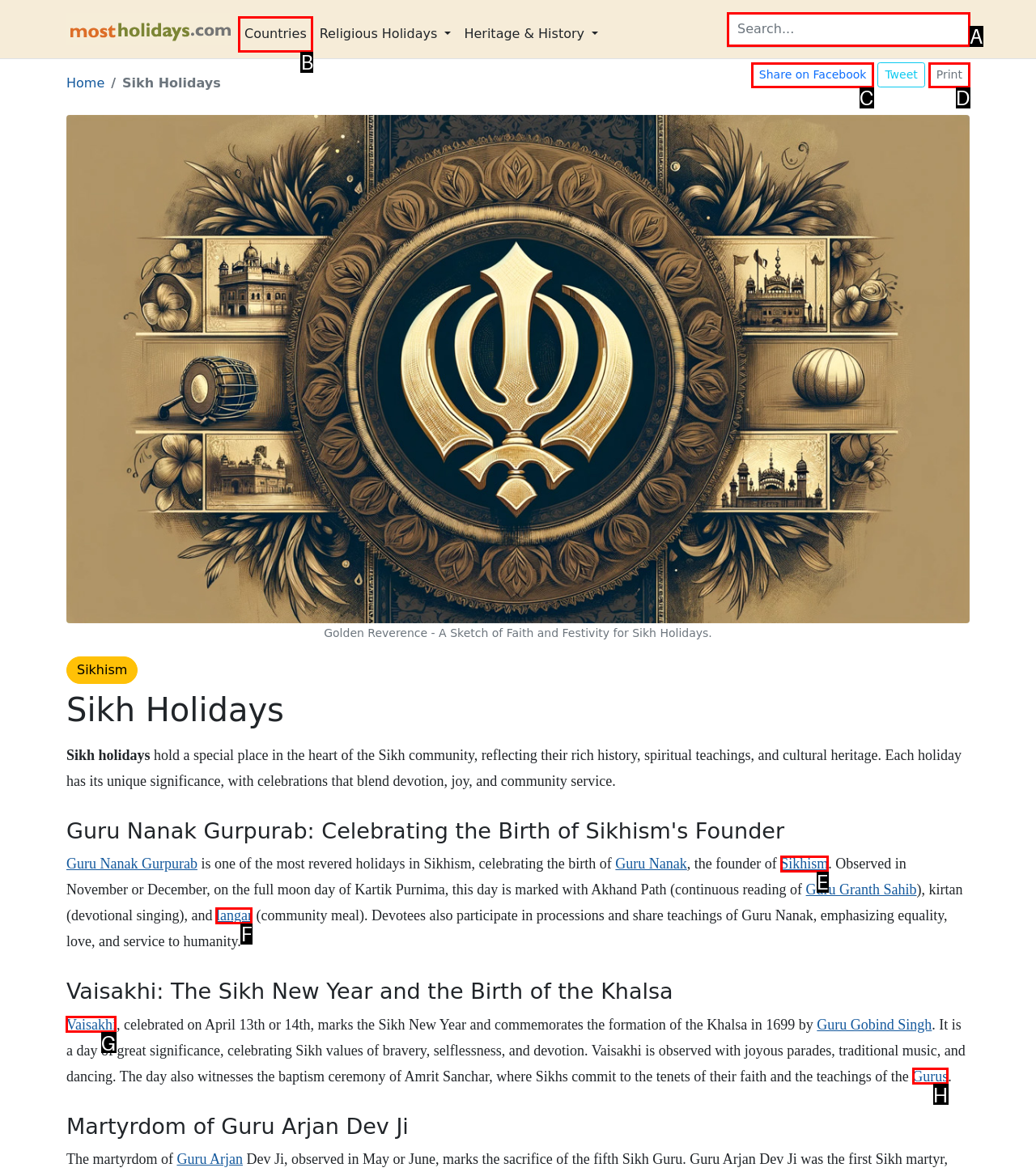Identify the HTML element to click to fulfill this task: Read about Vaisakhi
Answer with the letter from the given choices.

G